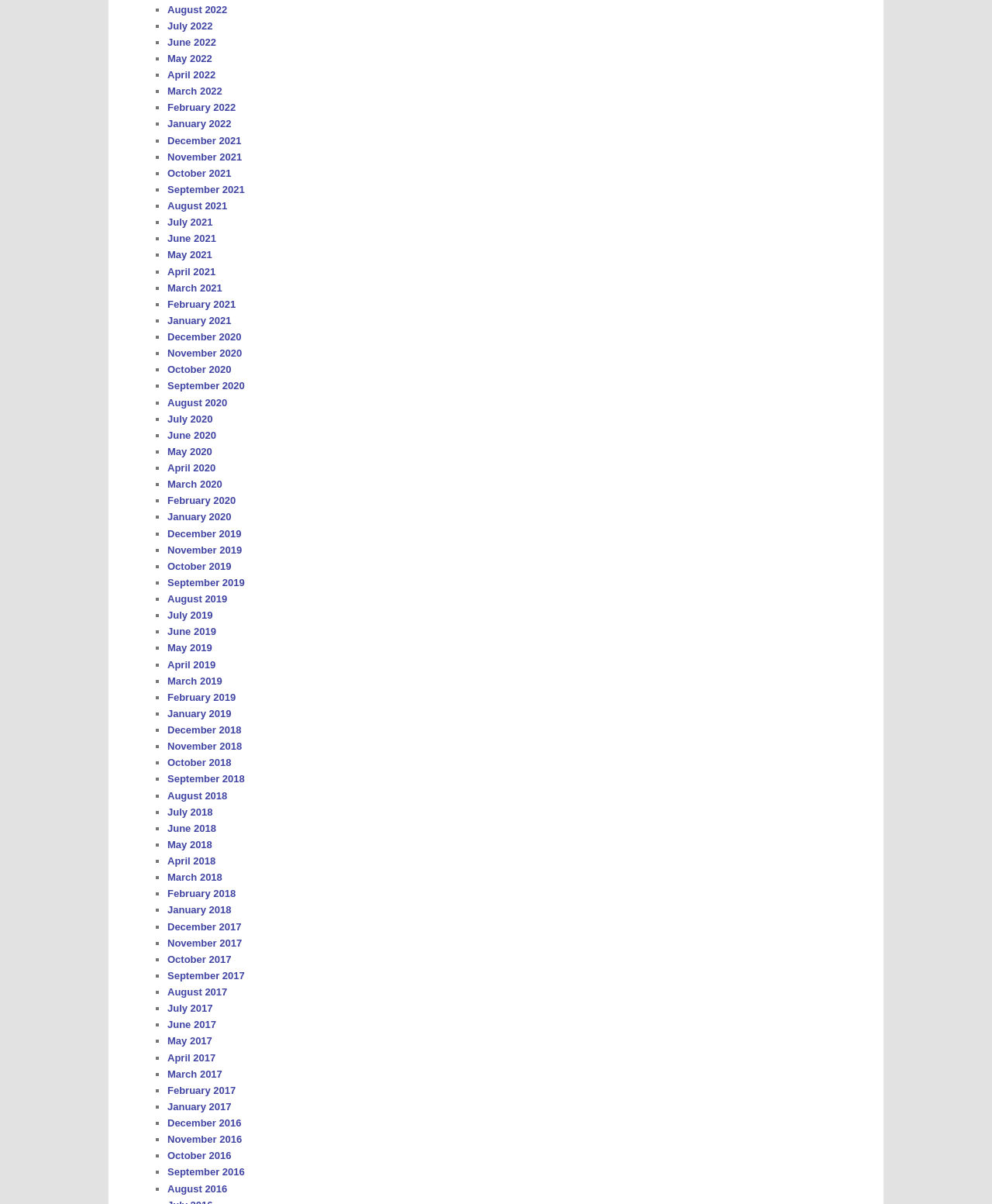Locate the bounding box coordinates of the area that needs to be clicked to fulfill the following instruction: "Go to June 2020". The coordinates should be in the format of four float numbers between 0 and 1, namely [left, top, right, bottom].

[0.169, 0.357, 0.218, 0.366]